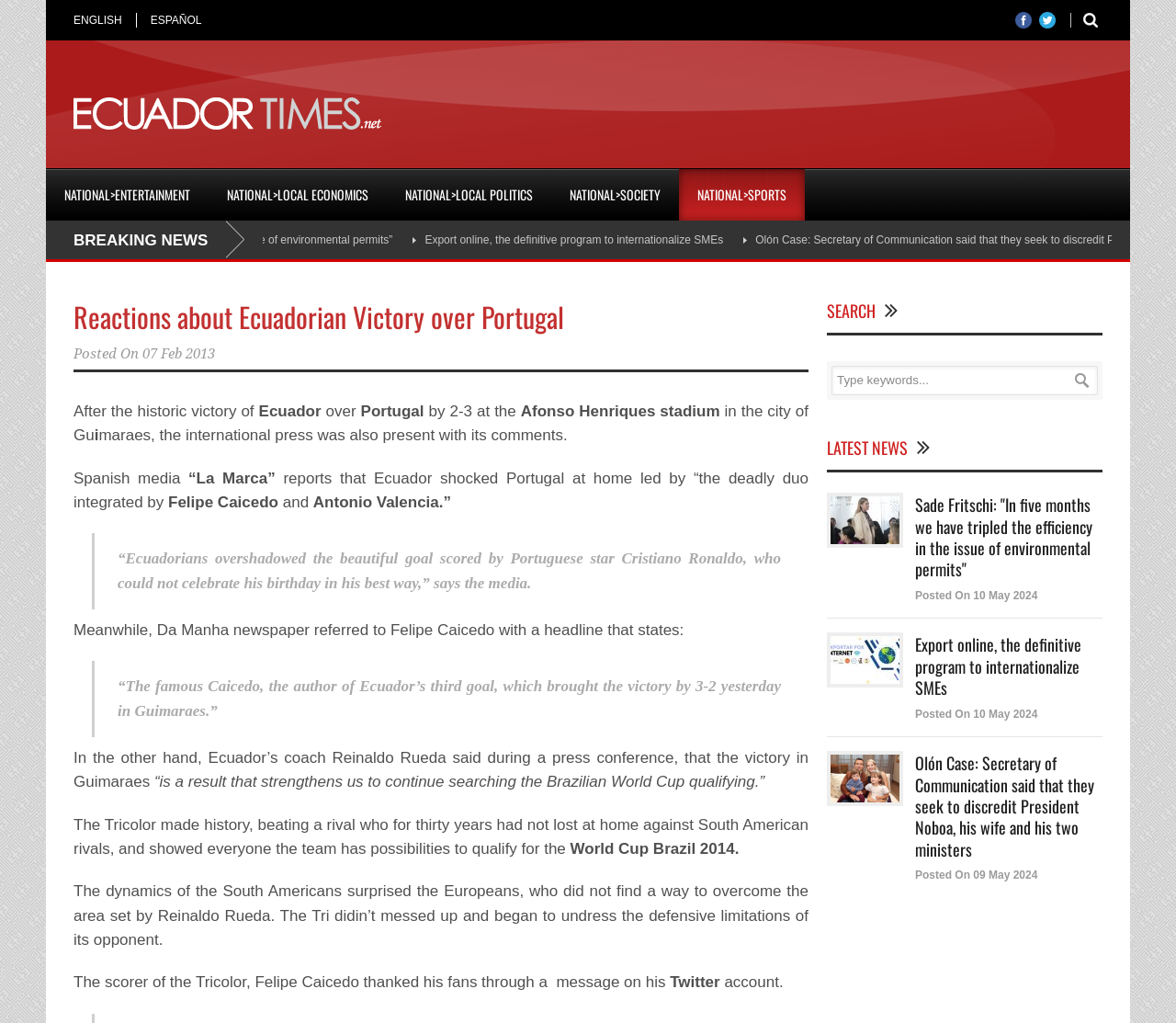Using the information in the image, give a comprehensive answer to the question: 
What is the topic of the main article on this webpage?

The main article on this webpage is about Ecuador's historic victory over Portugal, with a heading 'Reactions about Ecuadorian Victory over Portugal' and subsequent paragraphs discussing the match and its significance.